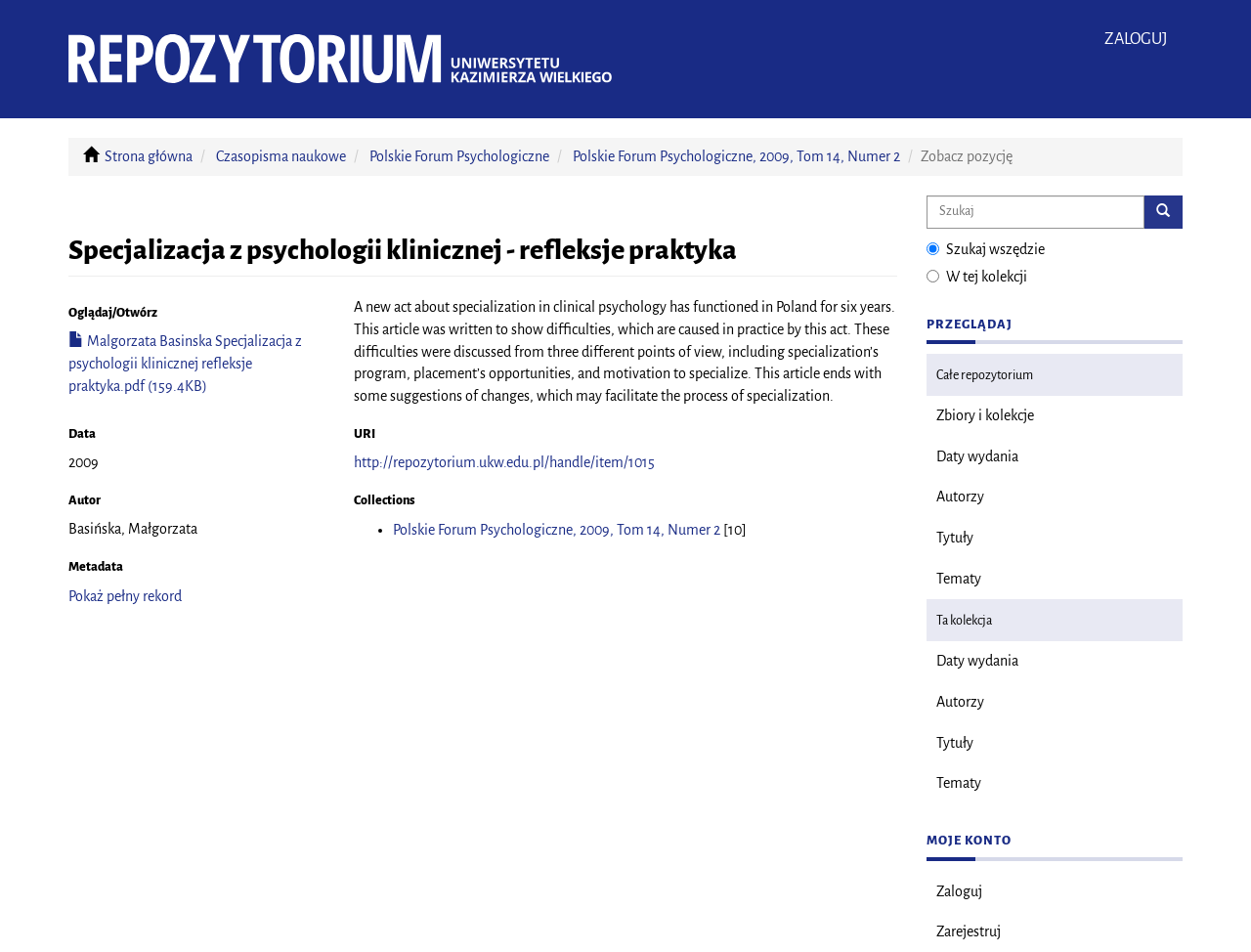Articulate a complete and detailed caption of the webpage elements.

This webpage appears to be a repository page for a academic article titled "Specjalizacja z psychologii klinicznej - refleksje praktyka" (Specialization in Clinical Psychology - Reflections on Practice) from the Kazimierz Wielki University Repository. 

At the top left, there is a logo of the university repository, accompanied by a link to the repository's main page. On the top right, there is a login button labeled "ZALOGUJ" (Log in). 

Below the top section, there is a horizontal navigation menu with links to various sections, including the main page, scientific journals, and Polish Psychological Forum. 

The main content of the page is divided into two sections. The left section contains metadata about the article, including the title, author, publication date, and a brief abstract. There are also links to view the full record, download the article in PDF format, and access the article's URI. 

The right section appears to be a search function, with a search bar and radio buttons to select the search scope. Below the search function, there are links to browse the repository by collection, date, author, title, and topic. 

At the bottom of the page, there is a heading labeled "MOJE KONTO" (My Account), with a link to log in.